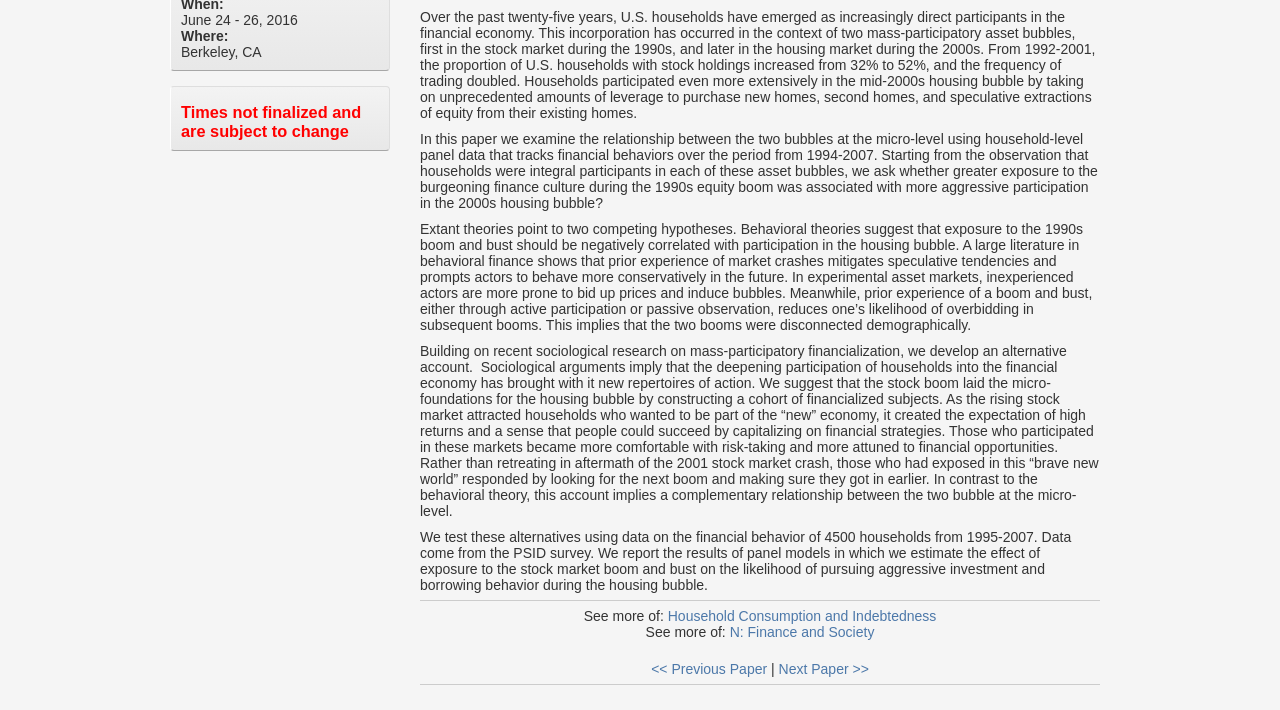Find the coordinates for the bounding box of the element with this description: "N: Finance and Society".

[0.57, 0.878, 0.683, 0.901]